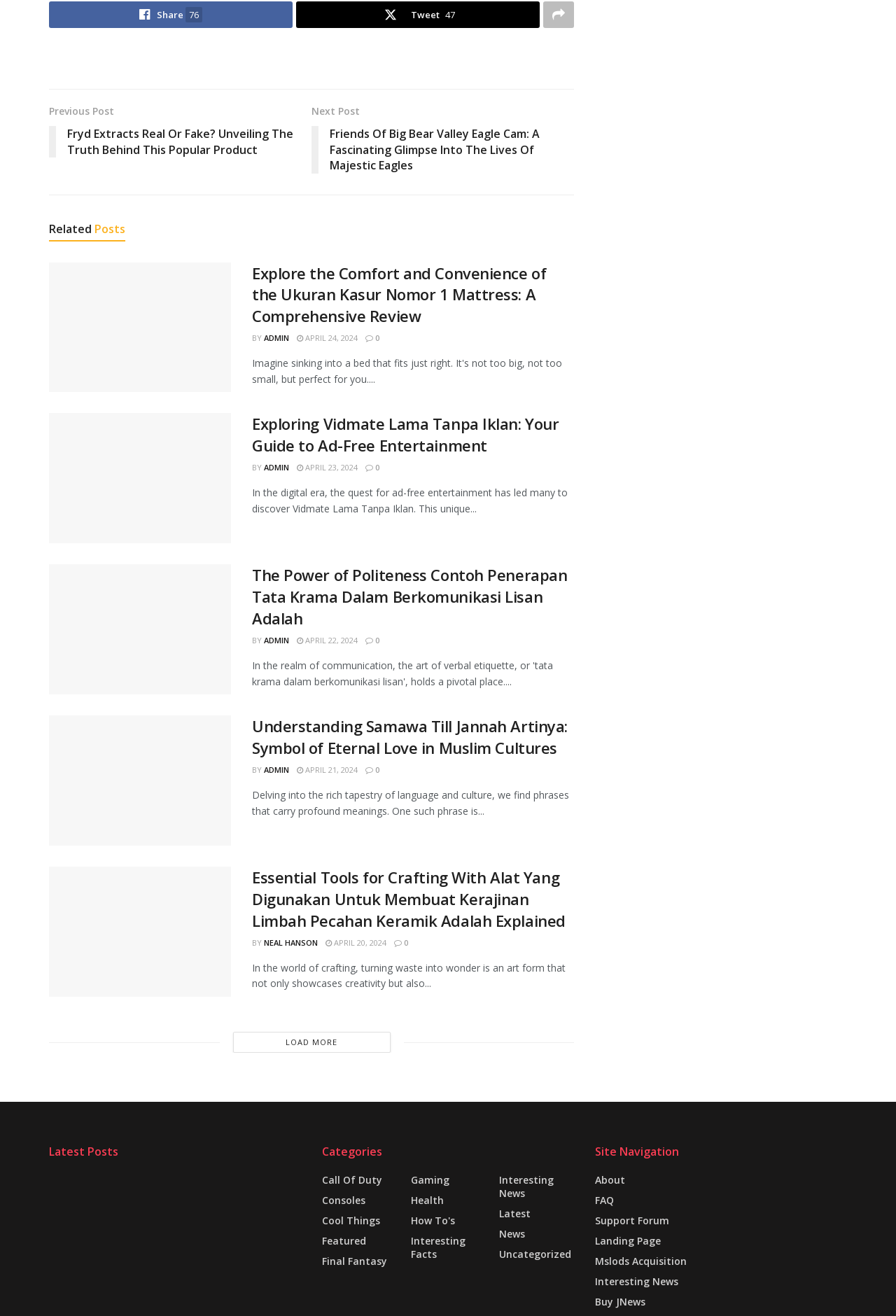What is the date of the latest article?
Carefully examine the image and provide a detailed answer to the question.

I looked for the most recent date mentioned on the webpage, which is associated with the article 'Fryd Extracts Real Or Fake? Unveiling The Truth Behind This Popular Product'. The date is displayed as ' APRIL 24, 2024'.